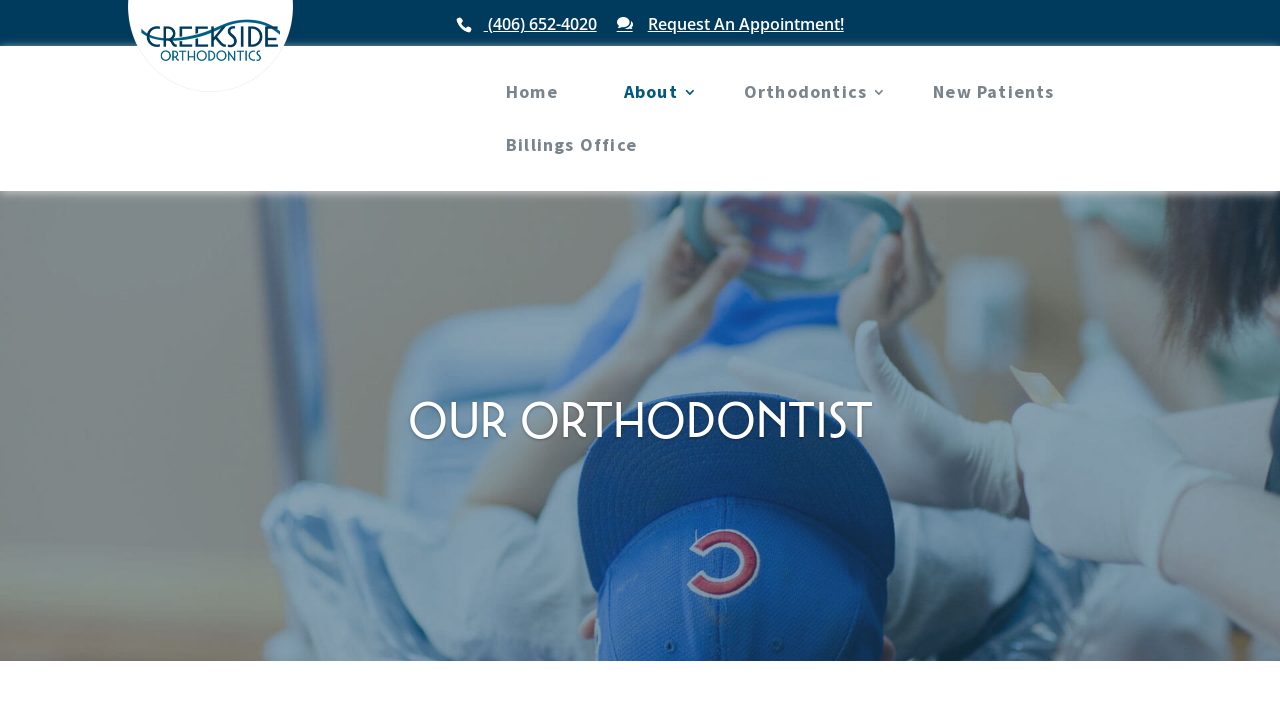Kindly respond to the following question with a single word or a brief phrase: 
What is the title of the section below the navigation links?

OUR ORTHODONTIST